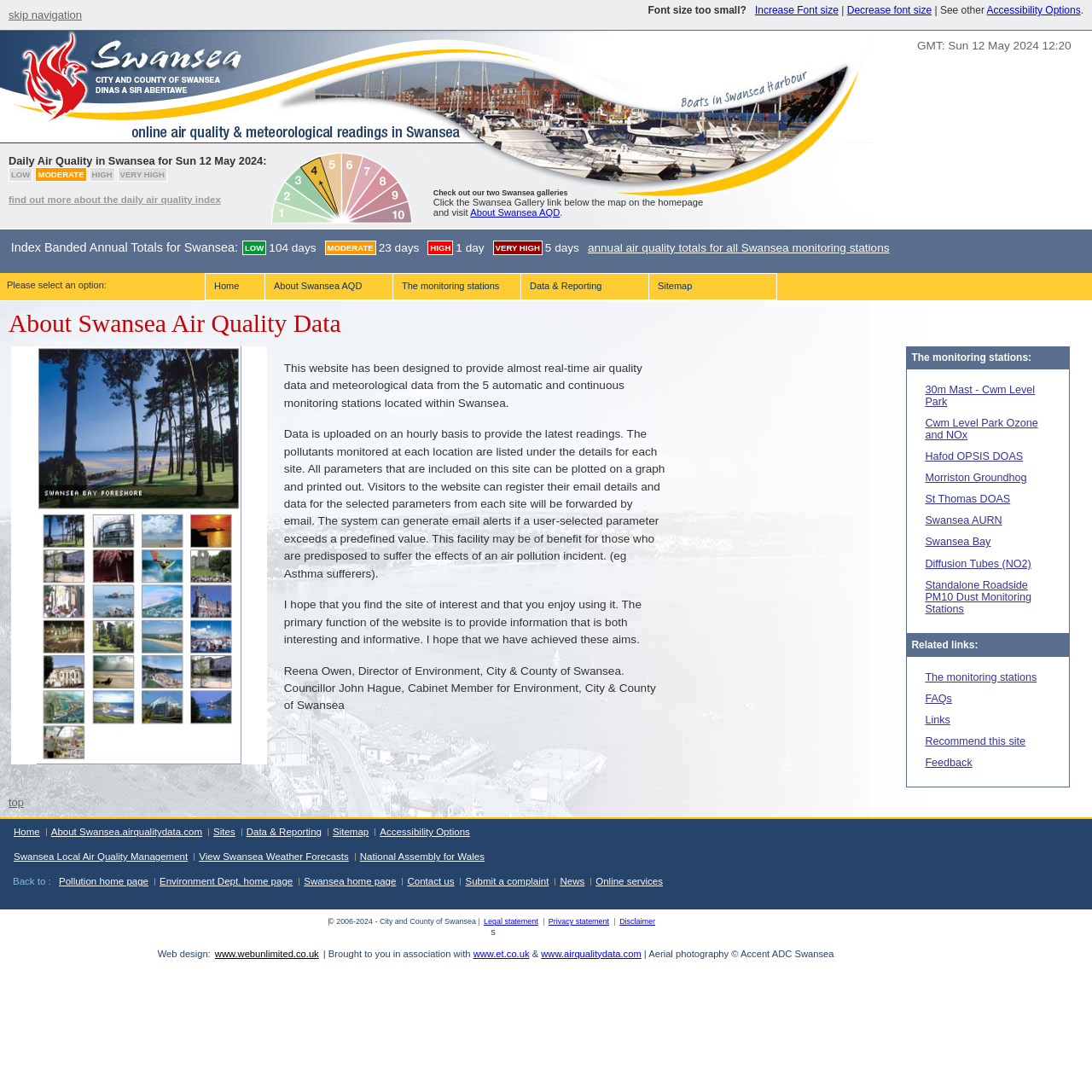Who is the cabinet member for environment in City & County of Swansea?
Answer the question in as much detail as possible.

The answer can be found in the text 'Councillor John Hague, Cabinet Member for Environment, City & County of Swansea' which is located below the director of environment's message.